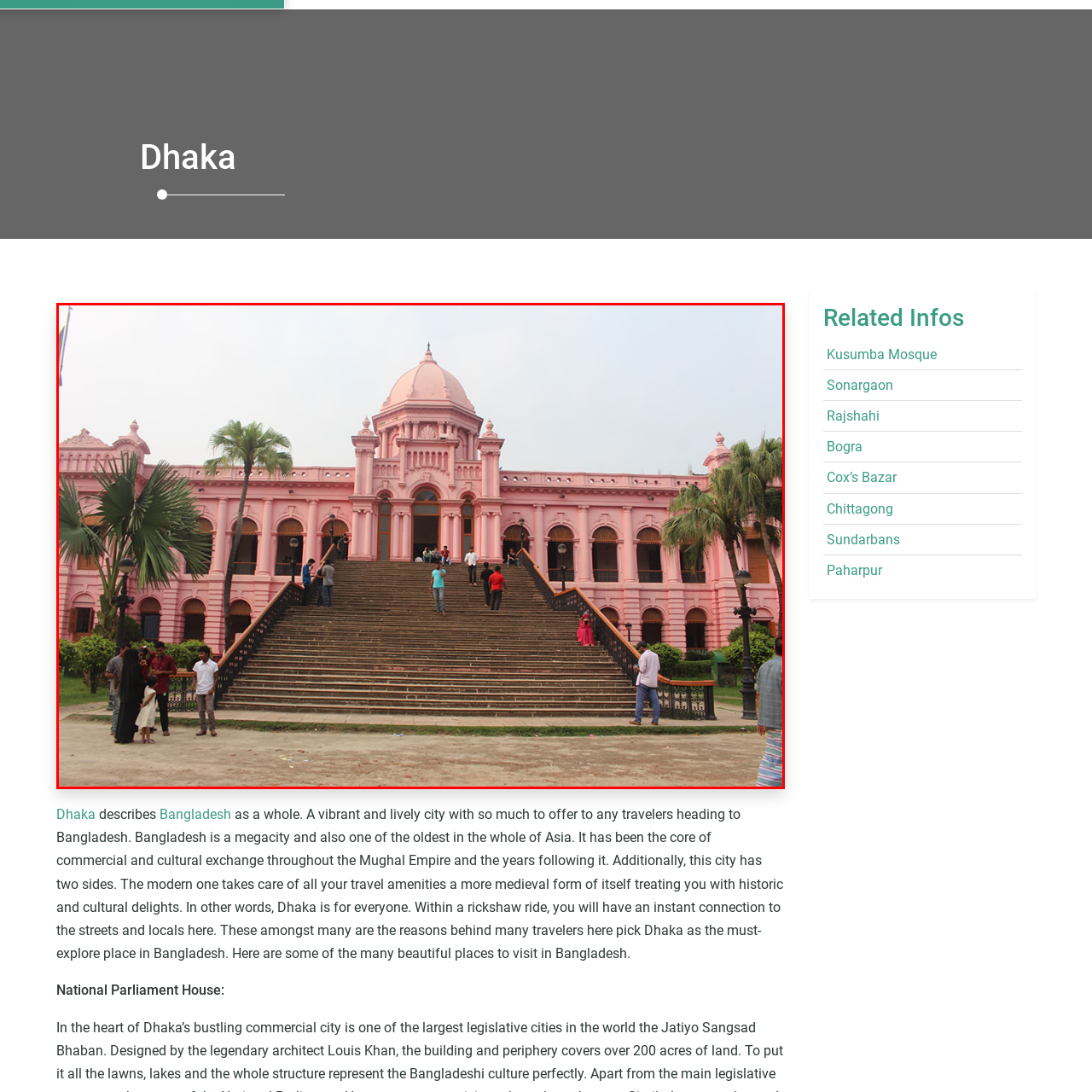Explain in detail what is happening within the highlighted red bounding box in the image.

The image captures the stunning National Parliament House of Dhaka, an iconic structure known for its striking pink facade and grand architectural design. The building stands majestically at the top of an expansive set of stairs, flanked by lush green palms and areas of neatly trimmed vegetation. Visitors can be seen ascending and descending the steps, conveying the vibrant atmosphere of this cultural landmark. The intricate details of the architecture, including the prominent dome and arched windows, reflect the rich history and architectural heritage of Bangladesh. The scene is further enhanced by people engaged in conversation and exploration, showcasing Dhaka as a lively hub for both locals and tourists.